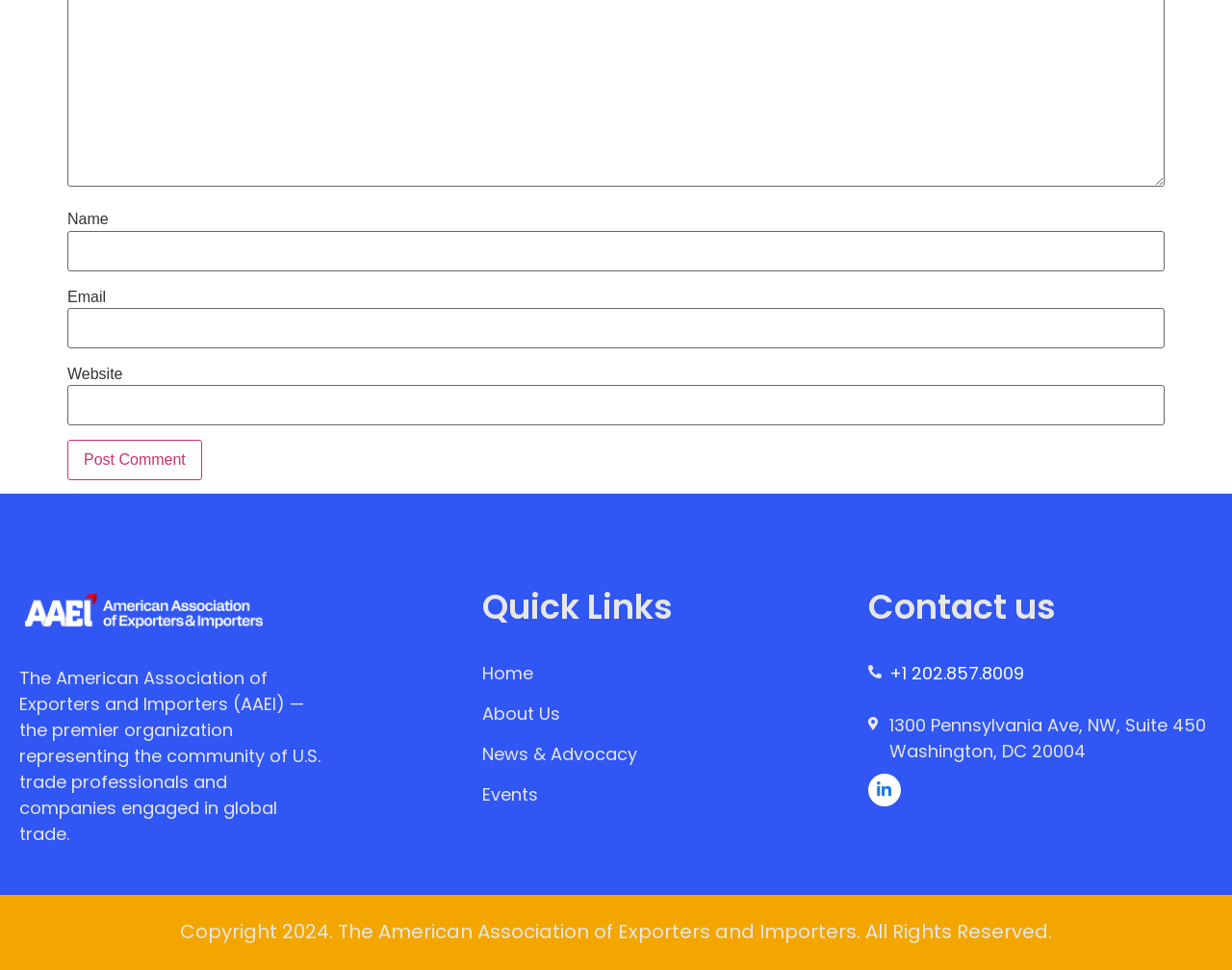Determine the bounding box for the UI element that matches this description: "parent_node: Email aria-describedby="email-notes" name="email"".

[0.055, 0.317, 0.945, 0.359]